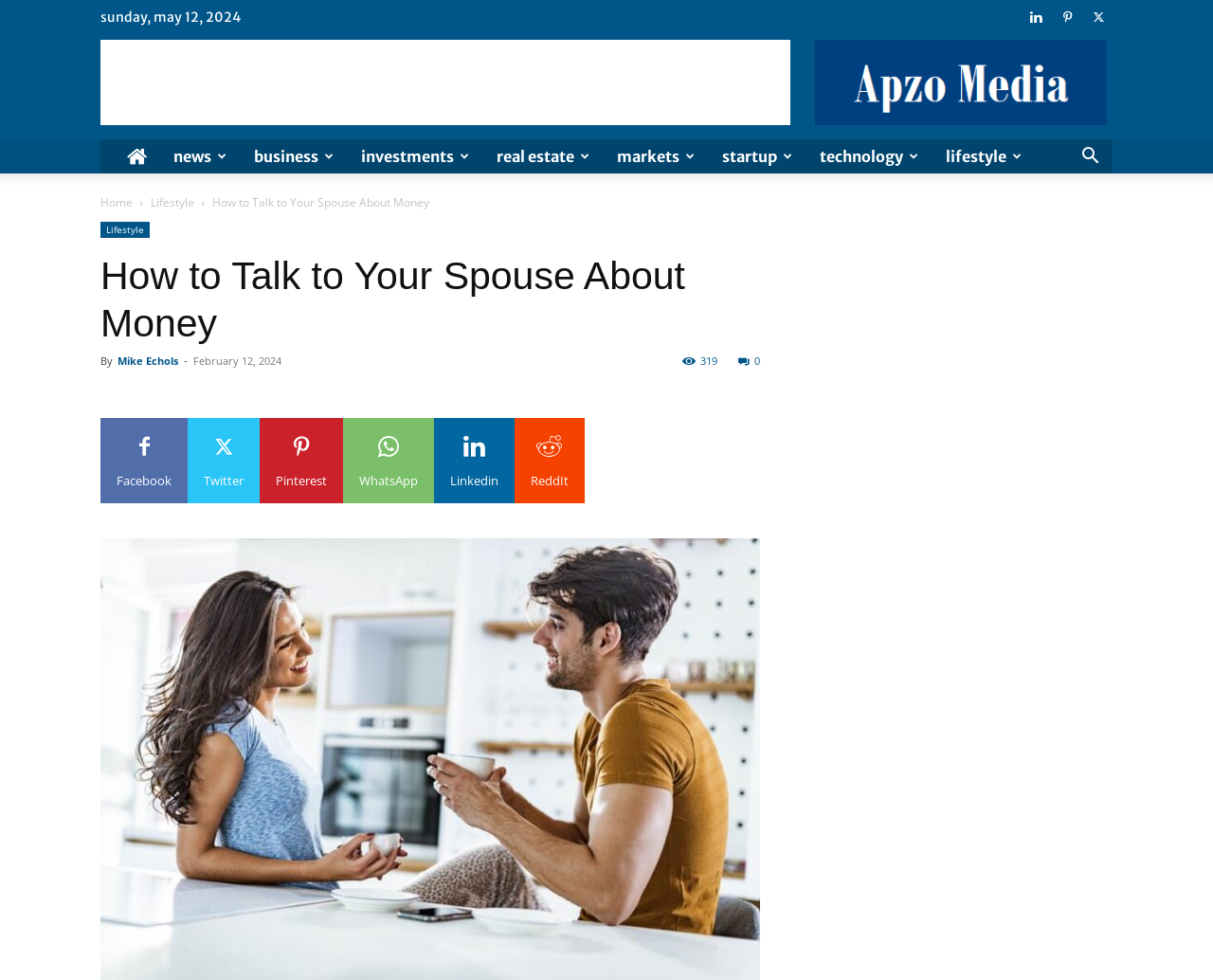Identify and extract the heading text of the webpage.

How to Talk to Your Spouse About Money